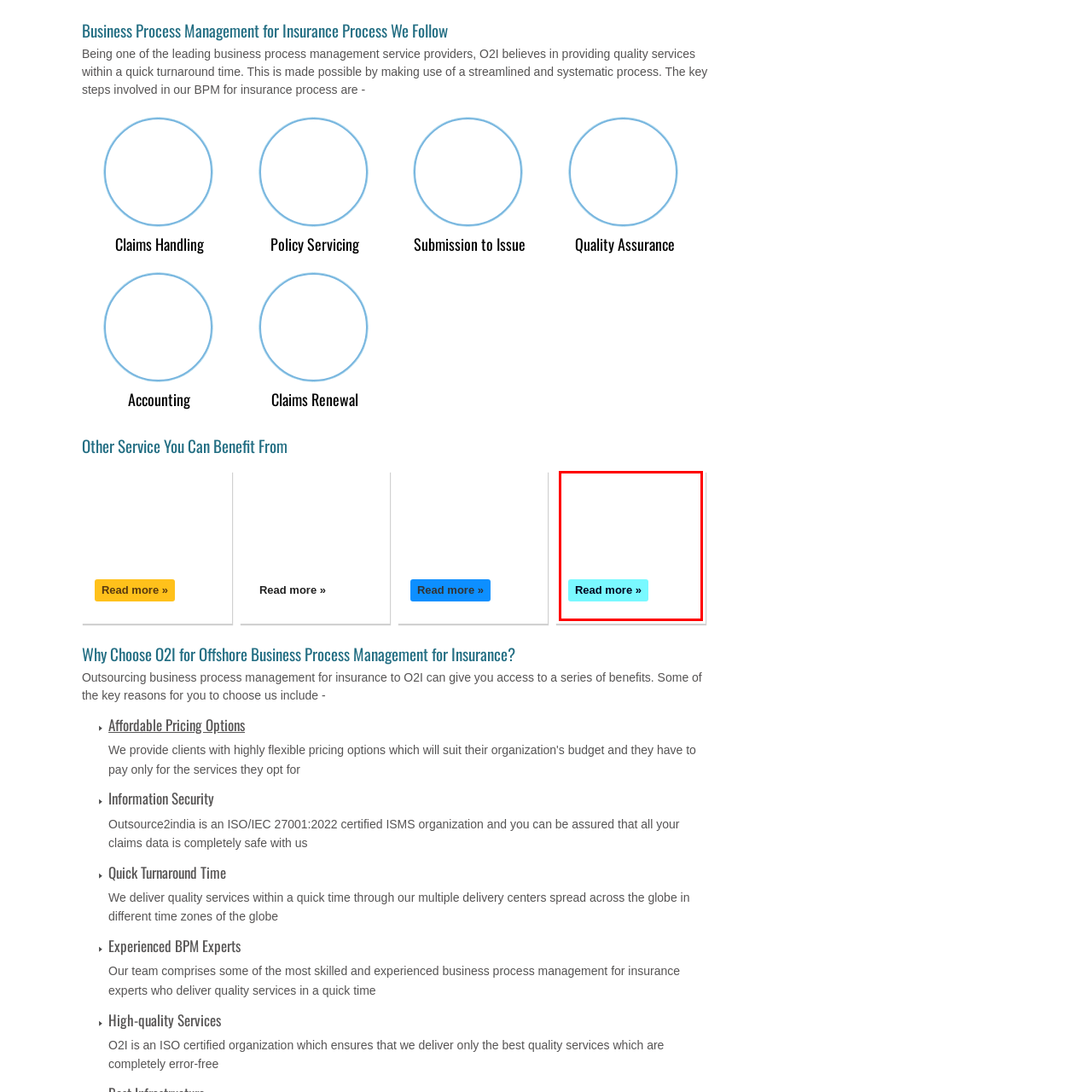Offer a meticulous description of everything depicted in the red-enclosed portion of the image.

This image features a prominent call-to-action button labeled "Read more »" in a vibrant blue background. It is designed to attract user attention and encourage further exploration of the services offered, specifically related to "Life/Annuity Insurance Underwriting." This section aims to provide detailed insights into underwriting processes and services available, making it an essential element for those seeking comprehensive information in the insurance field. The button's engaging design suggests an easy pathway for users to access more in-depth content regarding the specific insurance services mentioned.